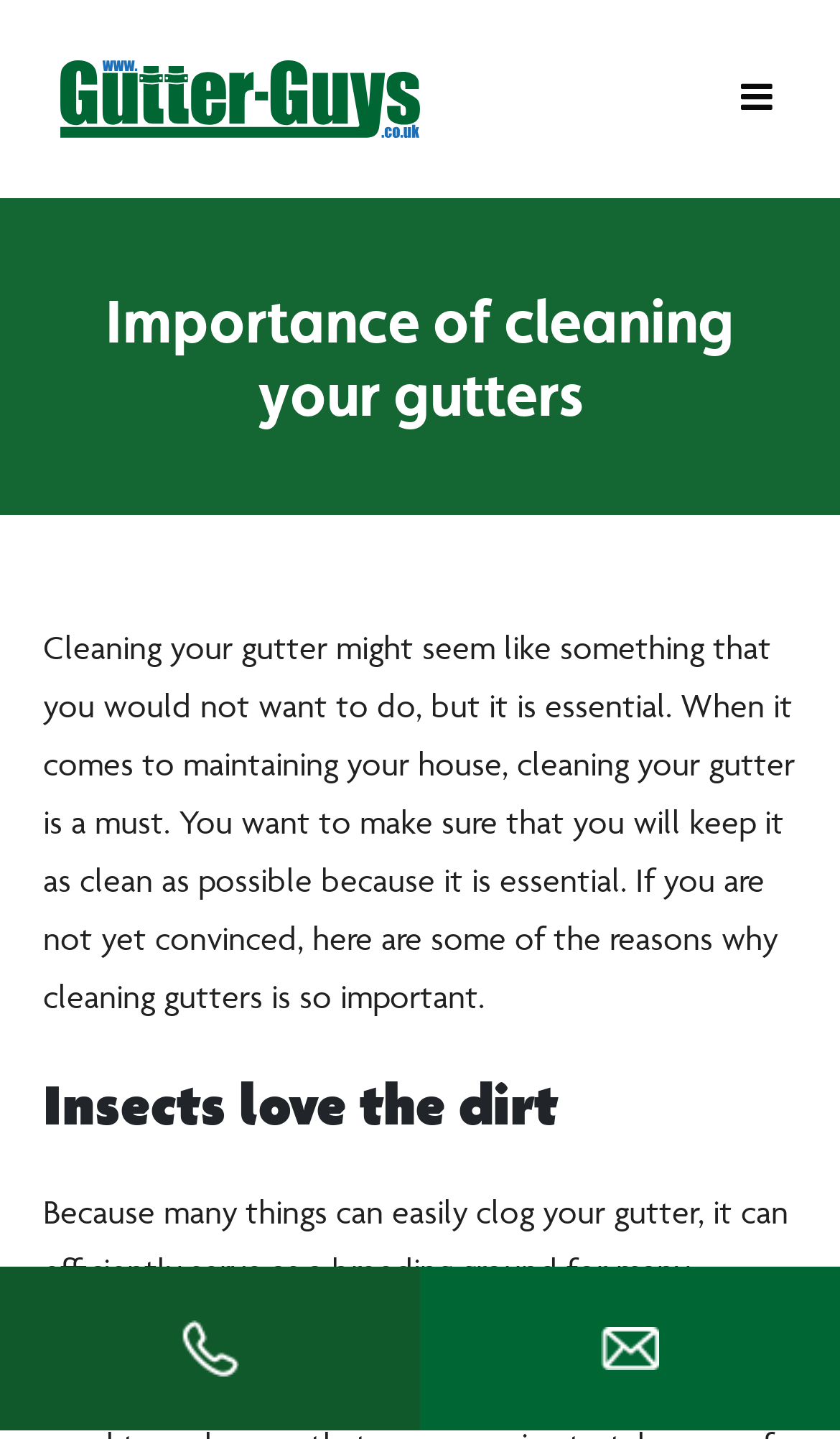What is the main heading displayed on the webpage? Please provide the text.

Importance of cleaning your gutters